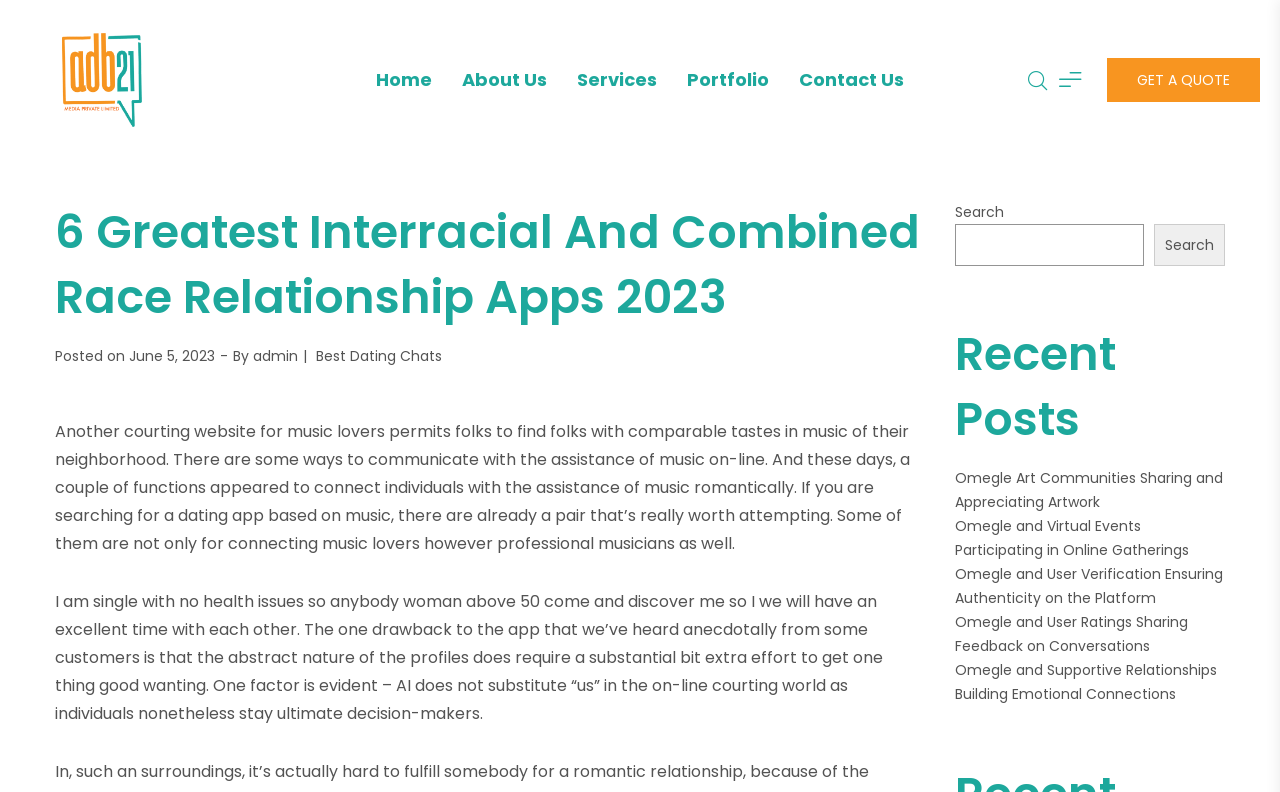Determine the bounding box coordinates of the clickable region to execute the instruction: "Click the 'Home' link". The coordinates should be four float numbers between 0 and 1, denoted as [left, top, right, bottom].

[0.282, 0.0, 0.349, 0.202]